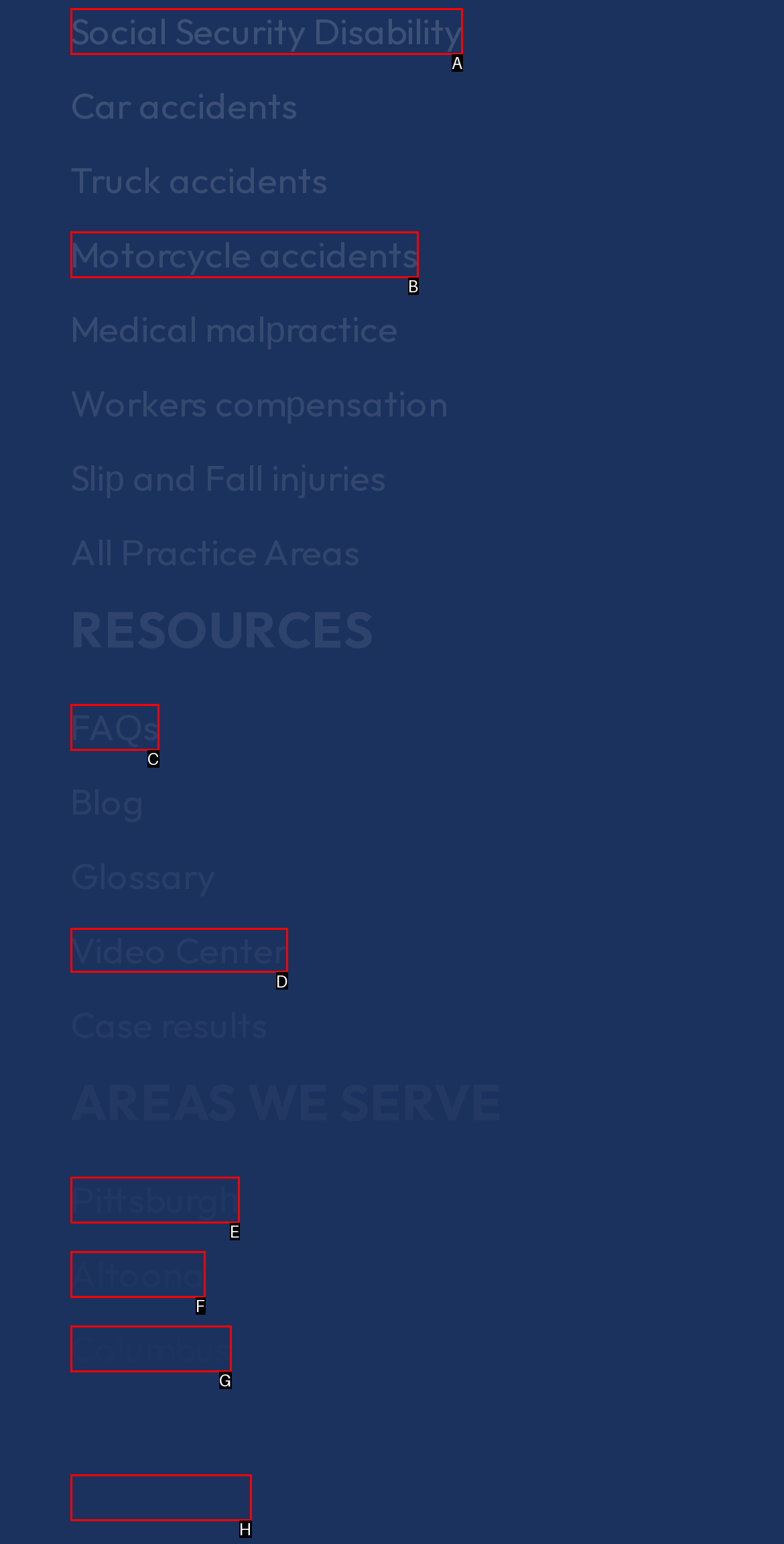Point out the HTML element I should click to achieve the following: Click the MAIN MENU button Reply with the letter of the selected element.

None